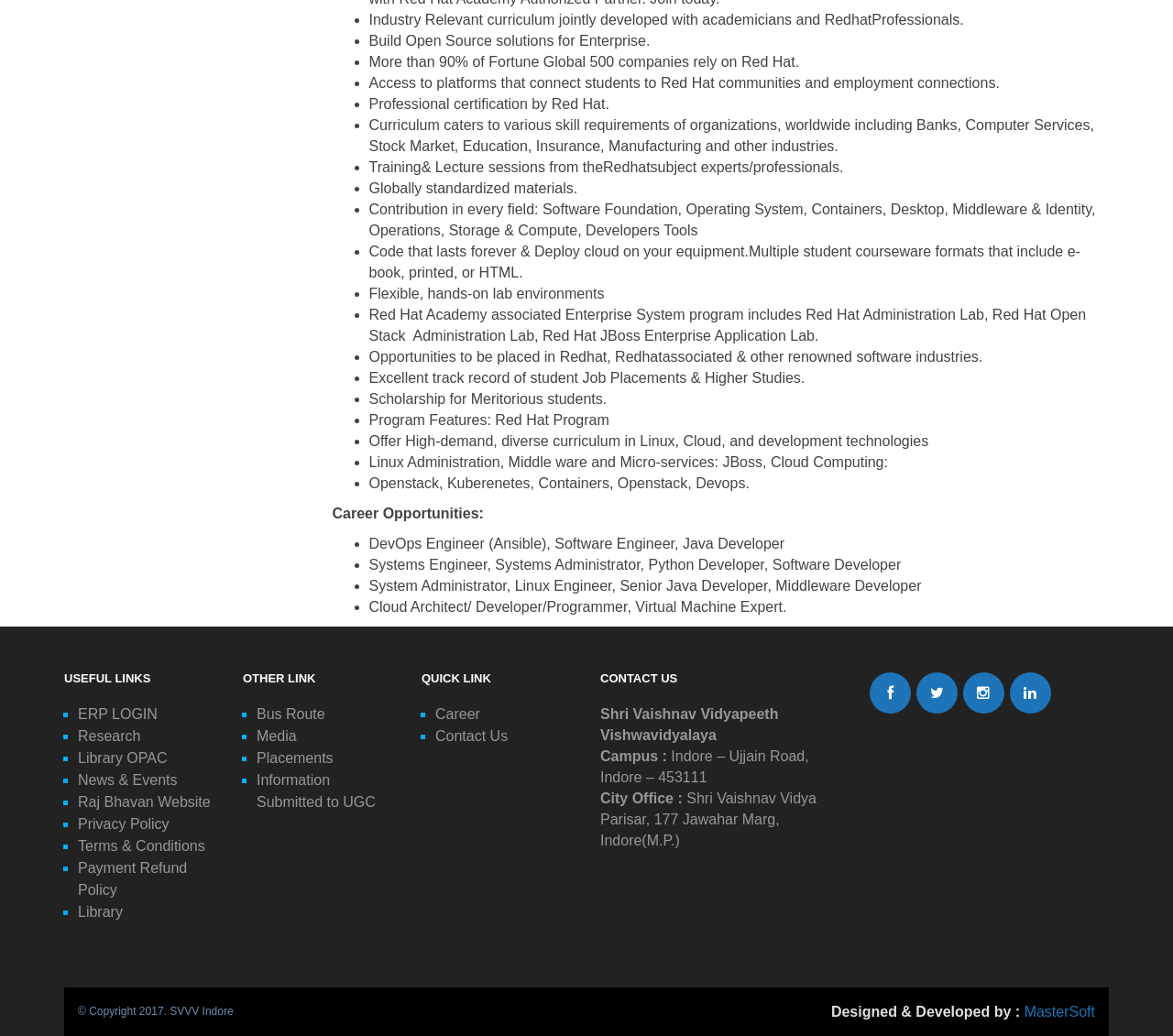Using the format (top-left x, top-left y, bottom-right x, bottom-right y), provide the bounding box coordinates for the described UI element. All values should be floating point numbers between 0 and 1: Terms & Conditions

[0.066, 0.808, 0.175, 0.823]